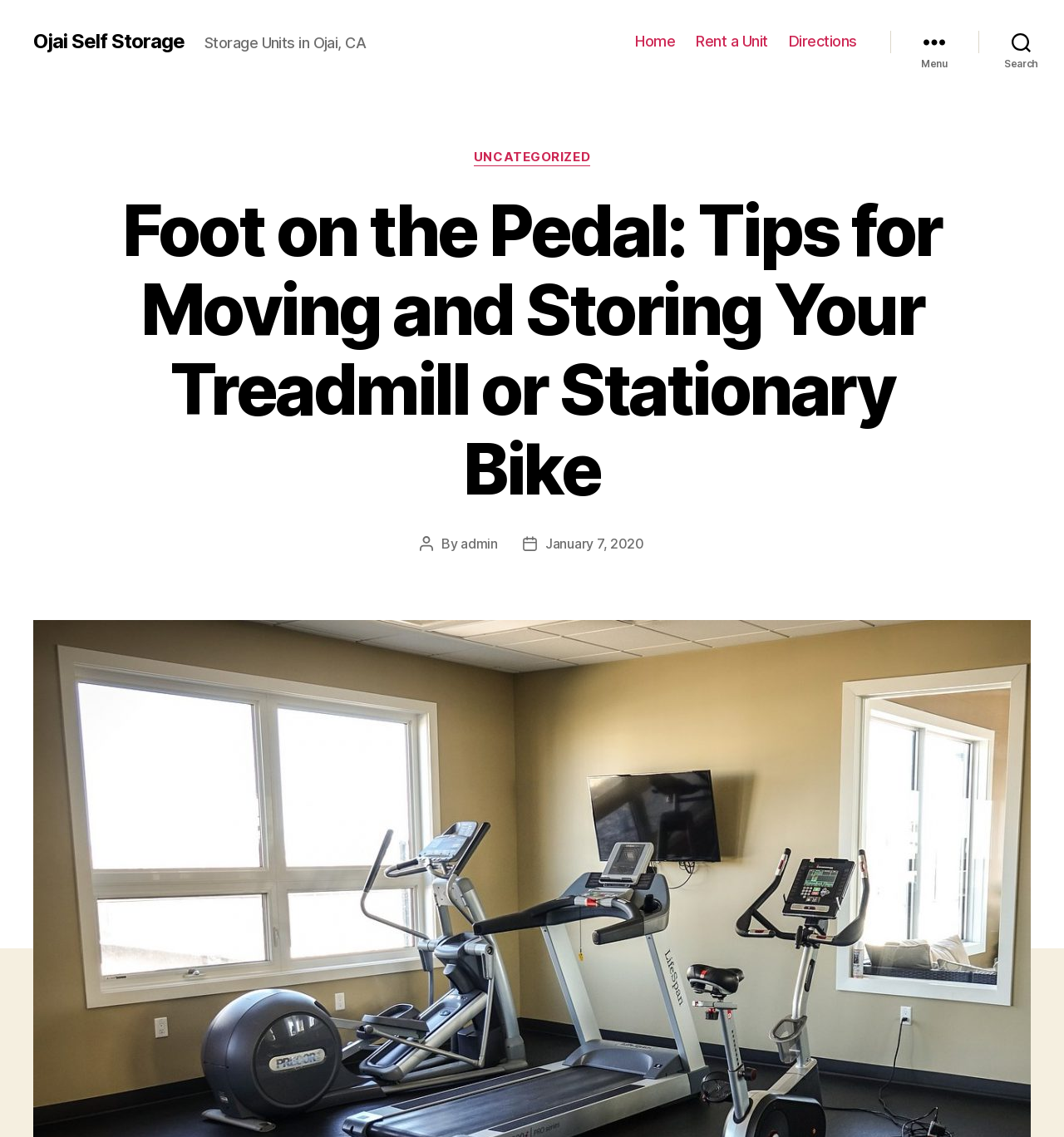Identify the title of the webpage and provide its text content.

Foot on the Pedal: Tips for Moving and Storing Your Treadmill or Stationary Bike